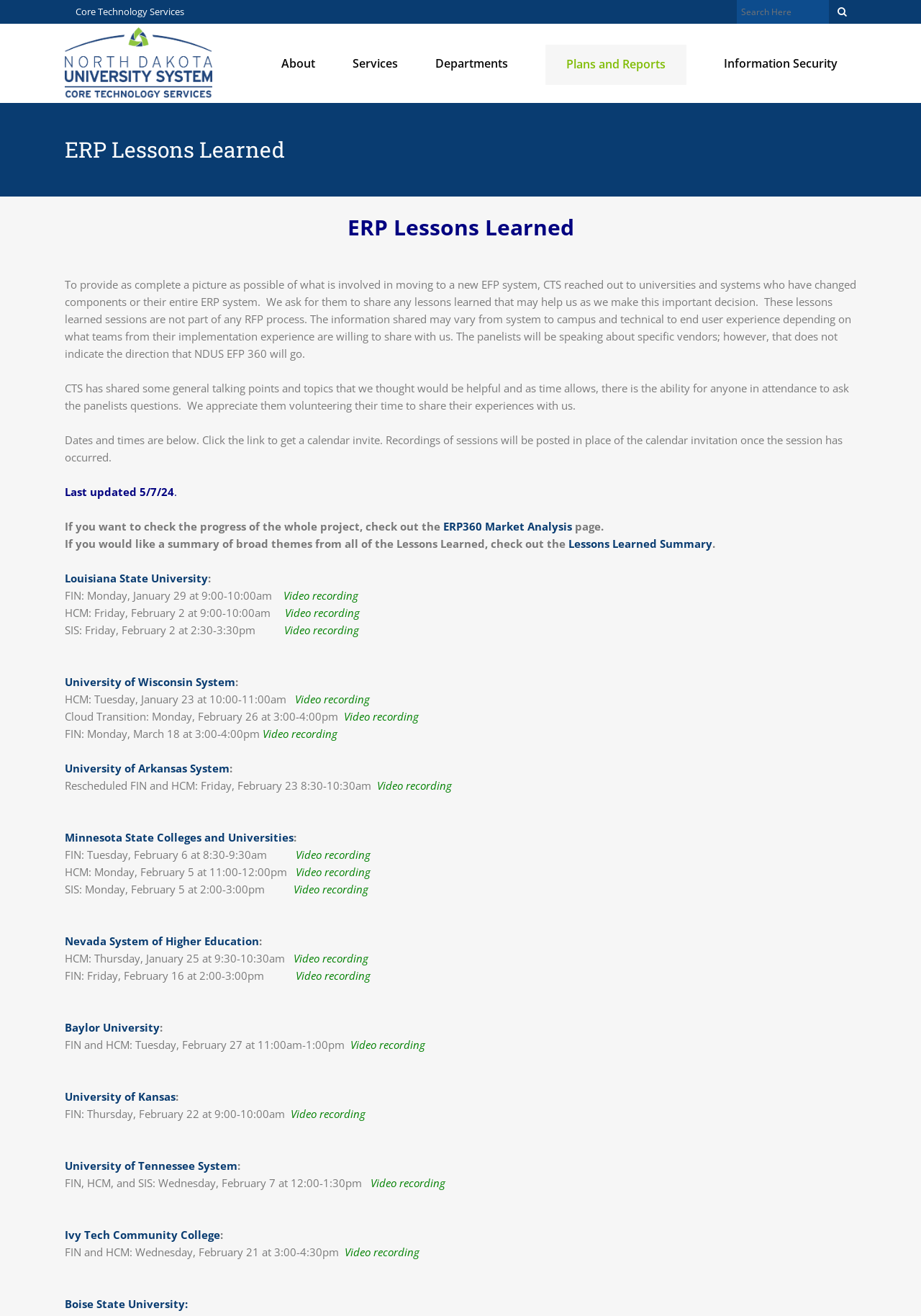Locate the heading on the webpage and return its text.

ERP Lessons Learned